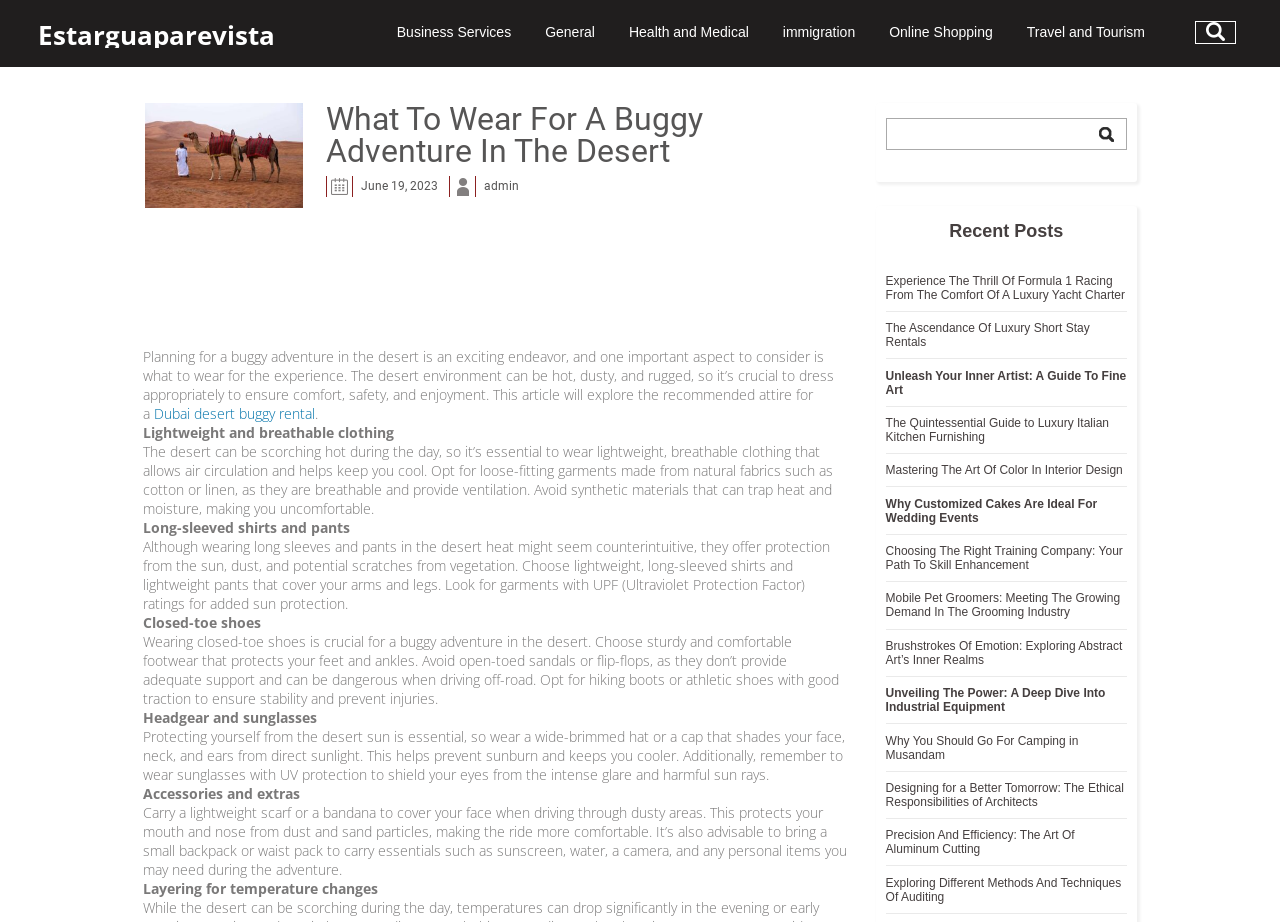Locate the bounding box coordinates of the area you need to click to fulfill this instruction: 'Explore 'Dubai desert buggy rental''. The coordinates must be in the form of four float numbers ranging from 0 to 1: [left, top, right, bottom].

[0.12, 0.438, 0.246, 0.458]